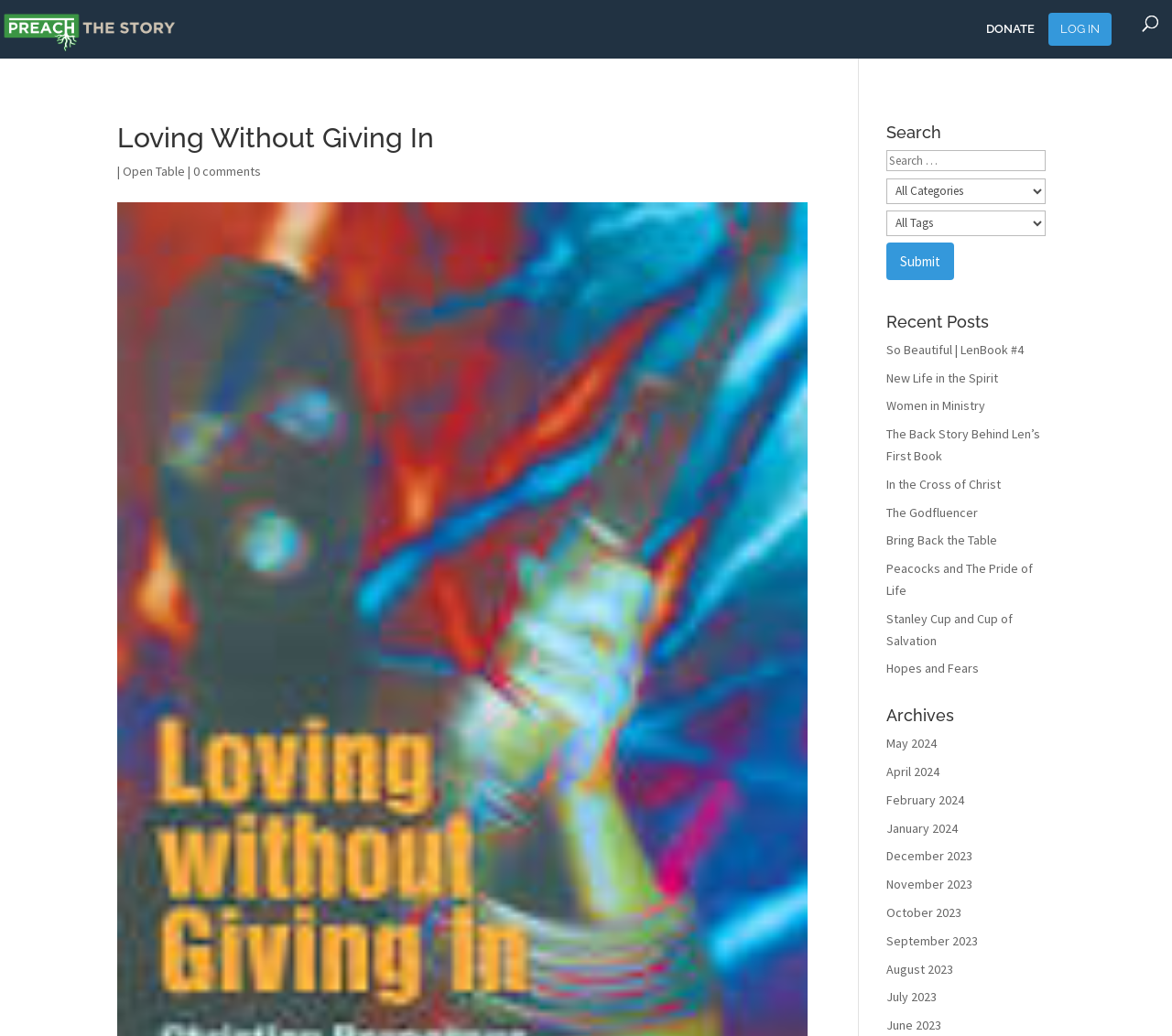Specify the bounding box coordinates for the region that must be clicked to perform the given instruction: "Click on the 'DONATE' button".

[0.841, 0.022, 0.883, 0.064]